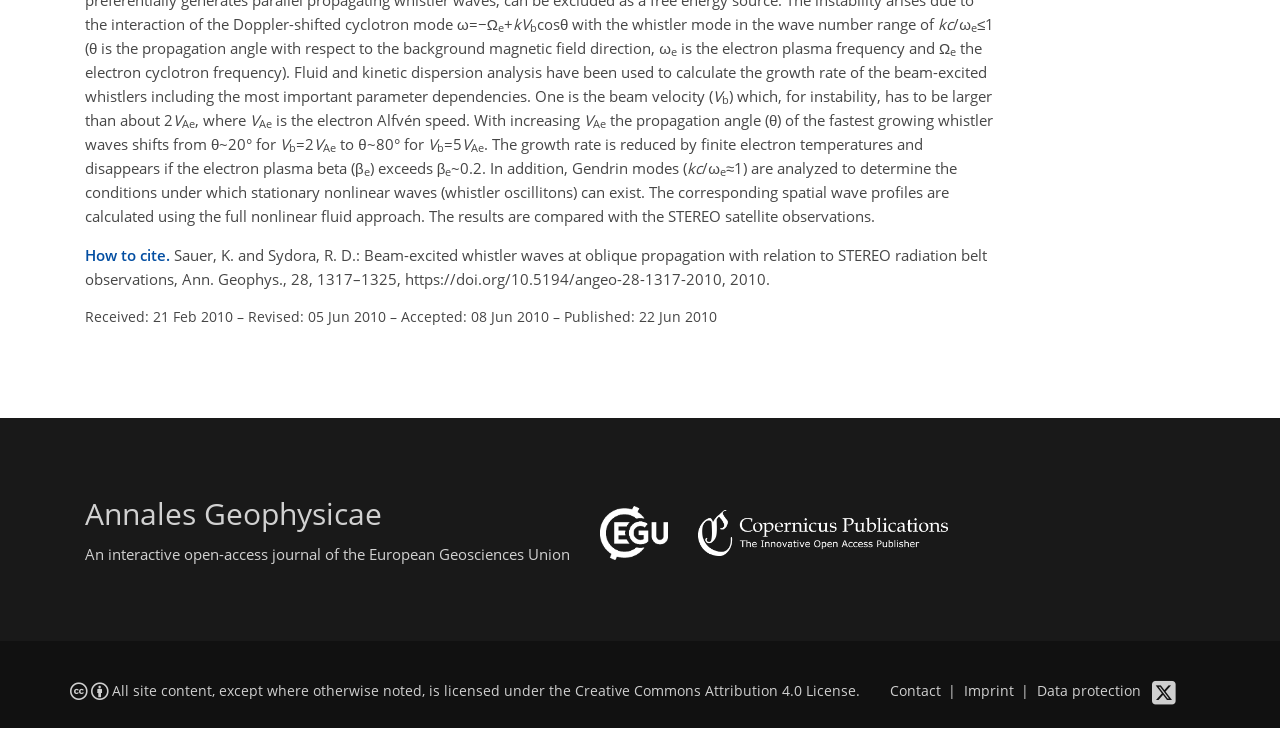Please specify the bounding box coordinates in the format (top-left x, top-left y, bottom-right x, bottom-right y), with all values as floating point numbers between 0 and 1. Identify the bounding box of the UI element described by: Contact

[0.695, 0.918, 0.735, 0.943]